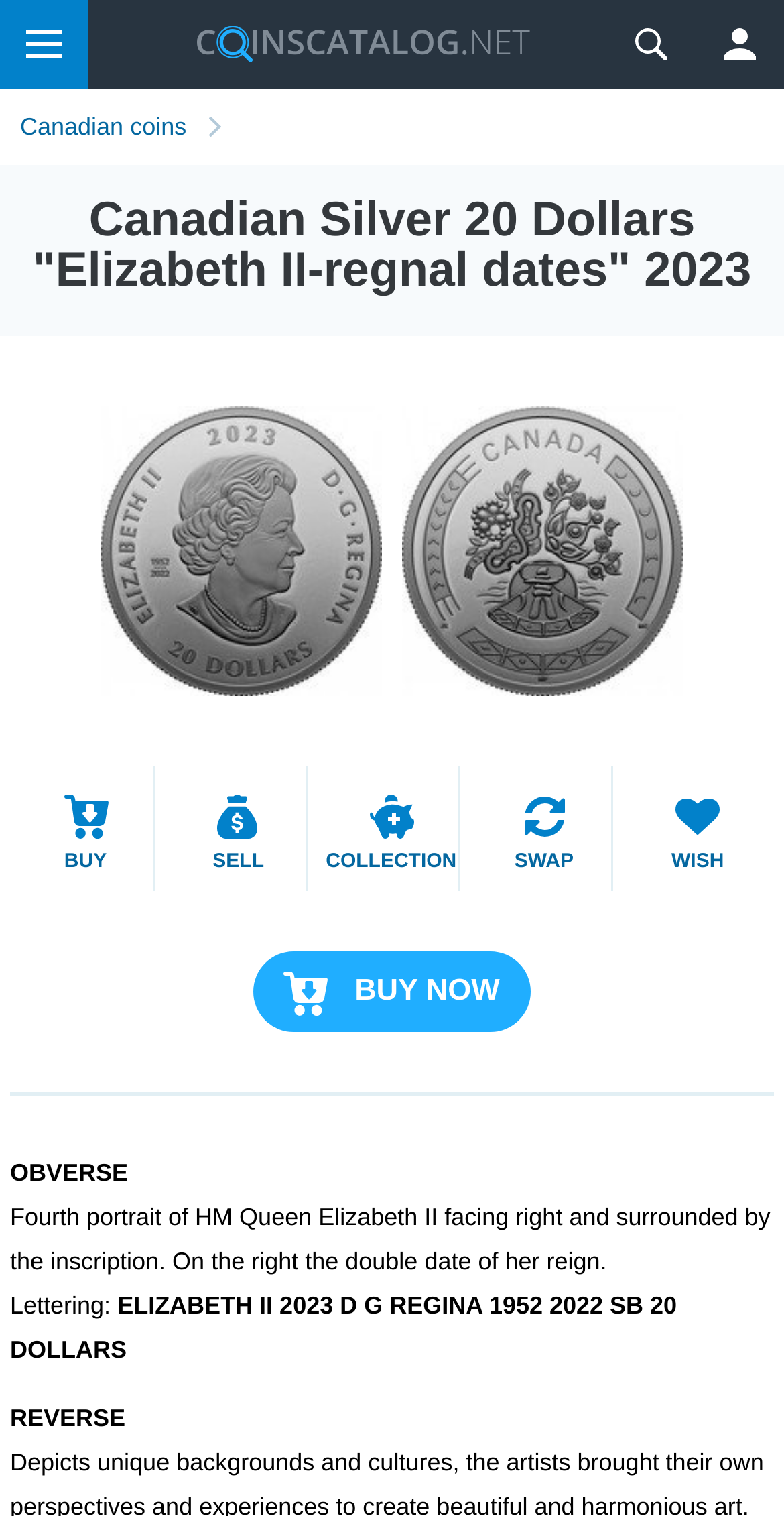Show the bounding box coordinates of the element that should be clicked to complete the task: "Search for coins".

[0.774, 0.0, 0.887, 0.058]